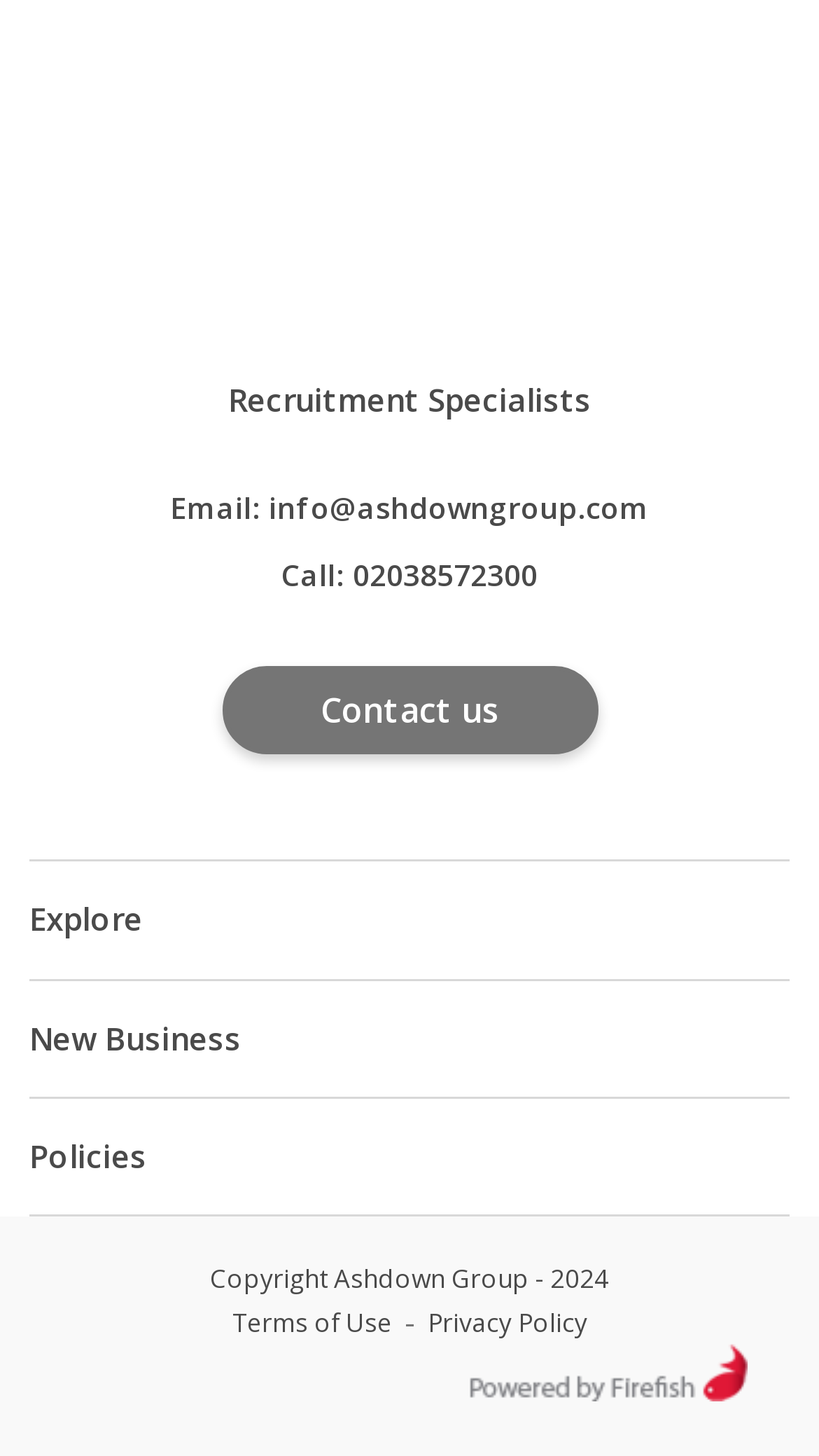What is the name of the recruitment software mentioned?
Based on the visual, give a brief answer using one word or a short phrase.

Firefish Software